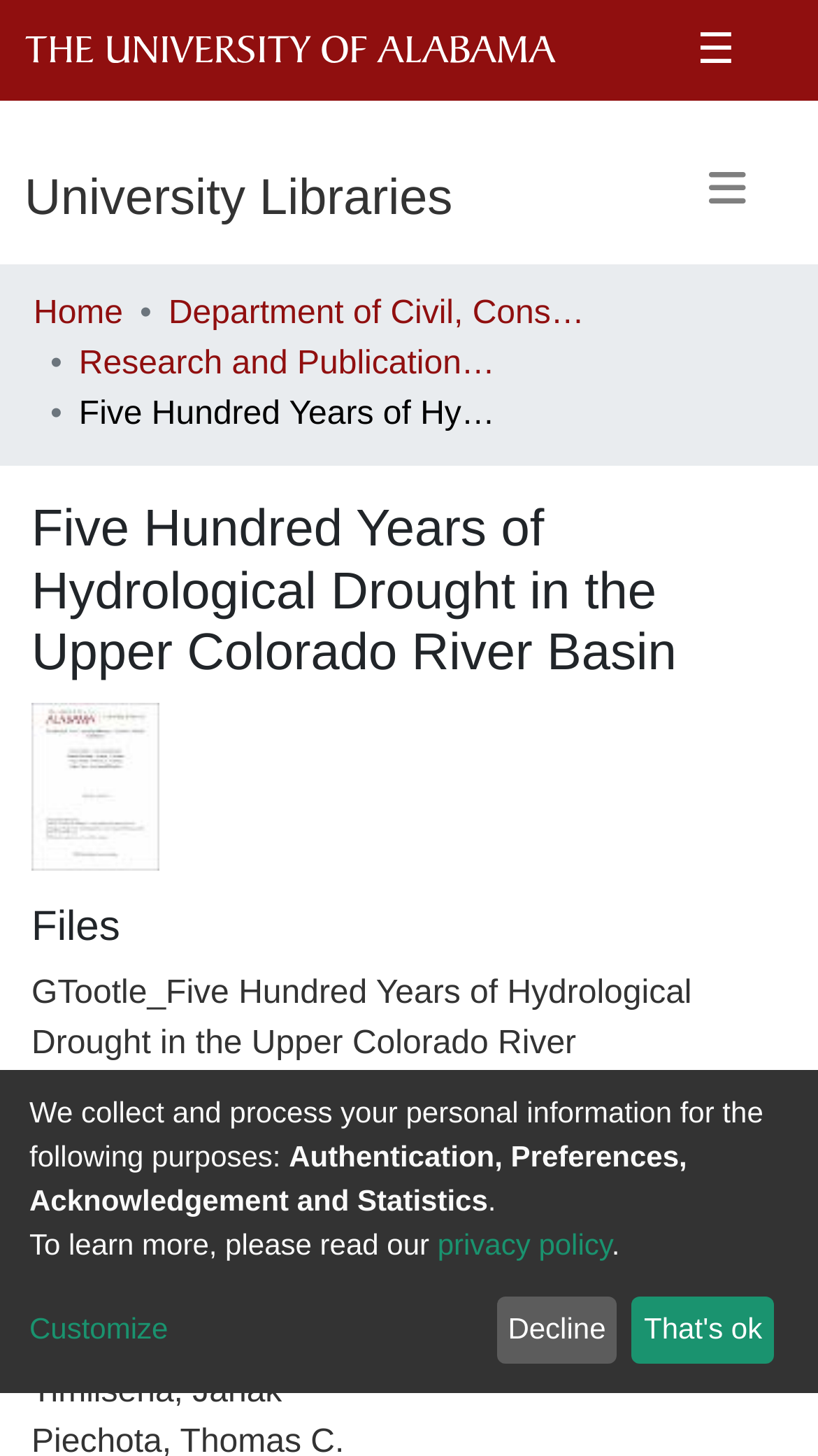Locate the bounding box coordinates of the element you need to click to accomplish the task described by this instruction: "Go to The University of Alabama website".

[0.03, 0.0, 0.68, 0.069]